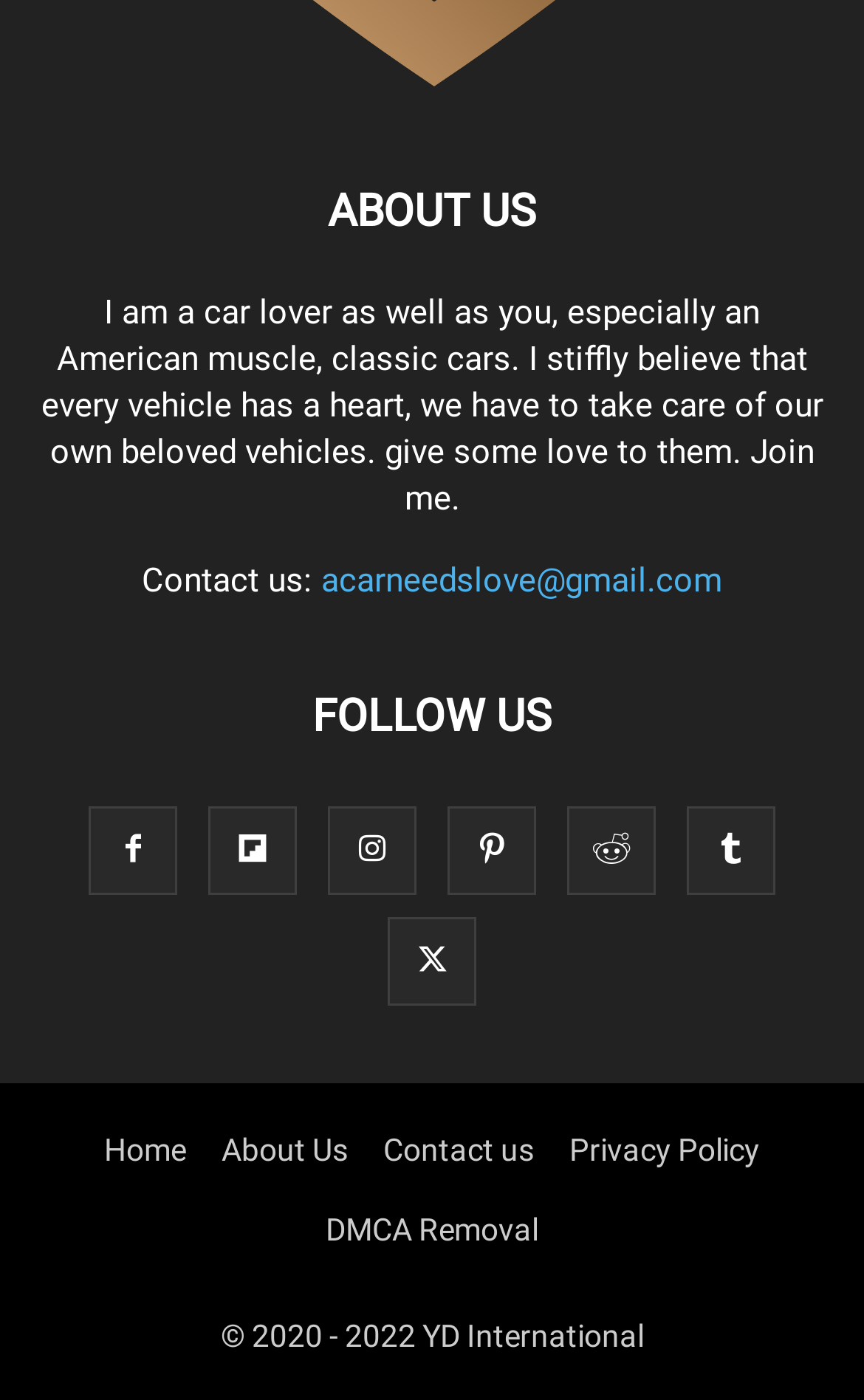What social media platforms can I follow the author on?
Respond with a short answer, either a single word or a phrase, based on the image.

multiple